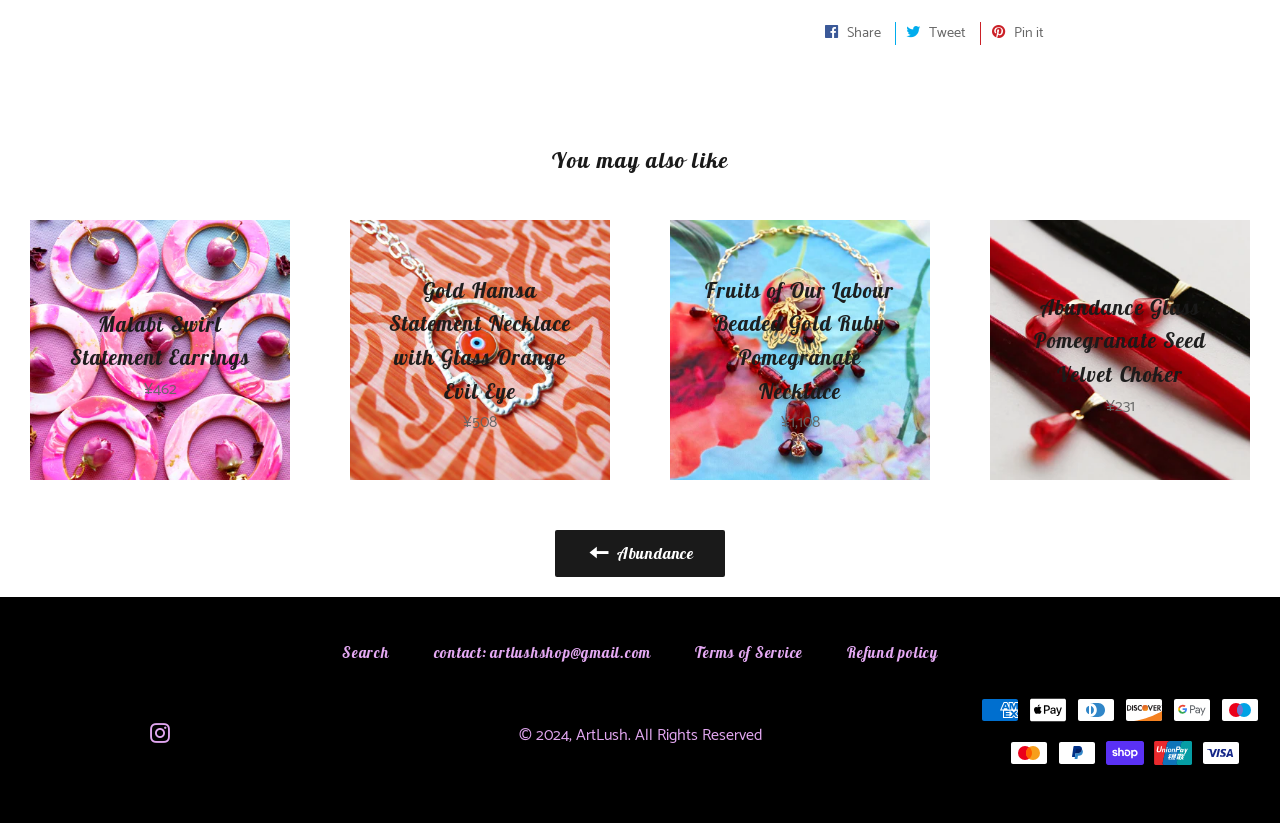Please specify the bounding box coordinates of the element that should be clicked to execute the given instruction: 'Contact us'. Ensure the coordinates are four float numbers between 0 and 1, expressed as [left, top, right, bottom].

[0.323, 0.774, 0.524, 0.812]